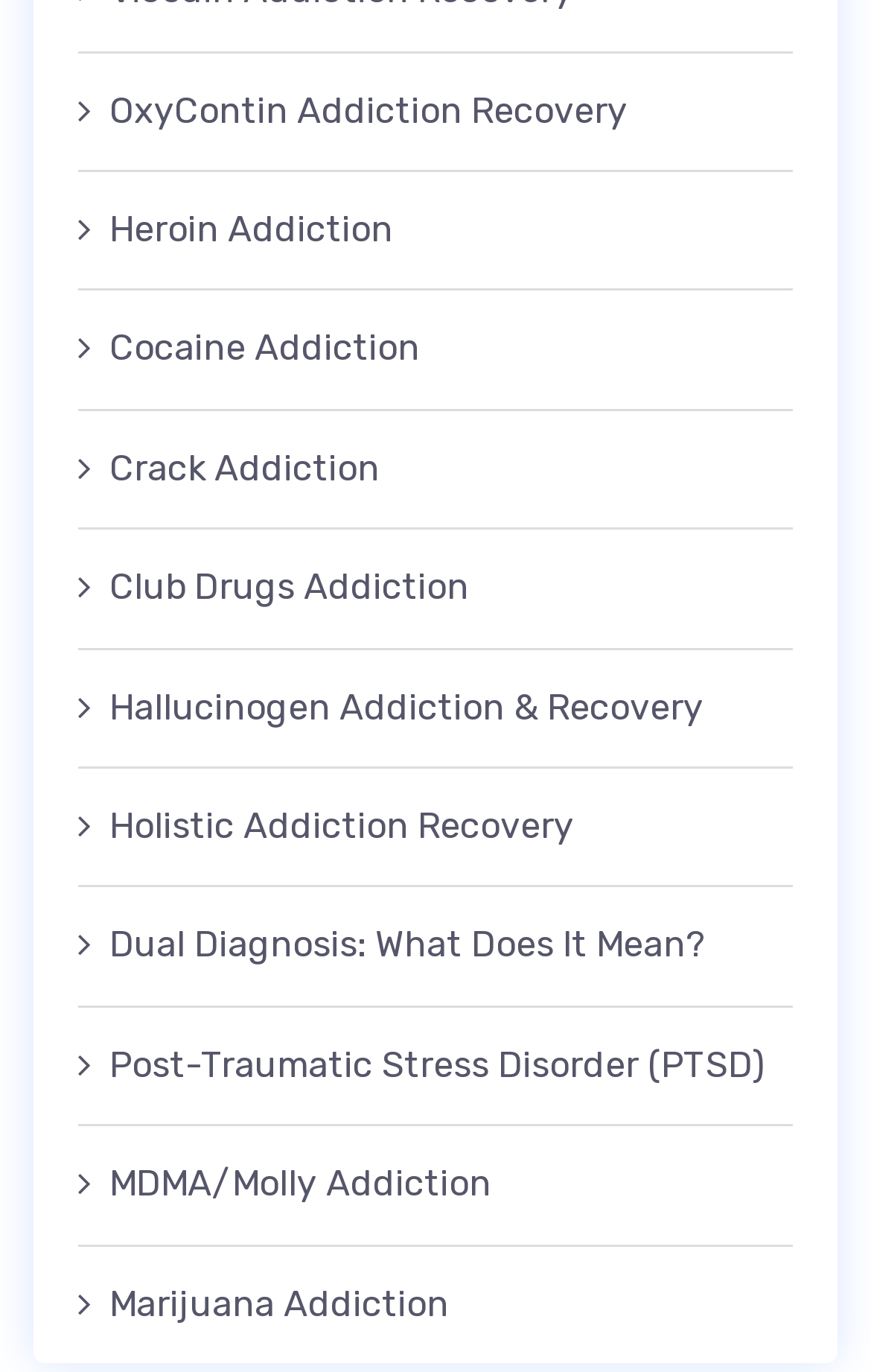Predict the bounding box coordinates of the UI element that matches this description: "Free callback". The coordinates should be in the format [left, top, right, bottom] with each value between 0 and 1.

None